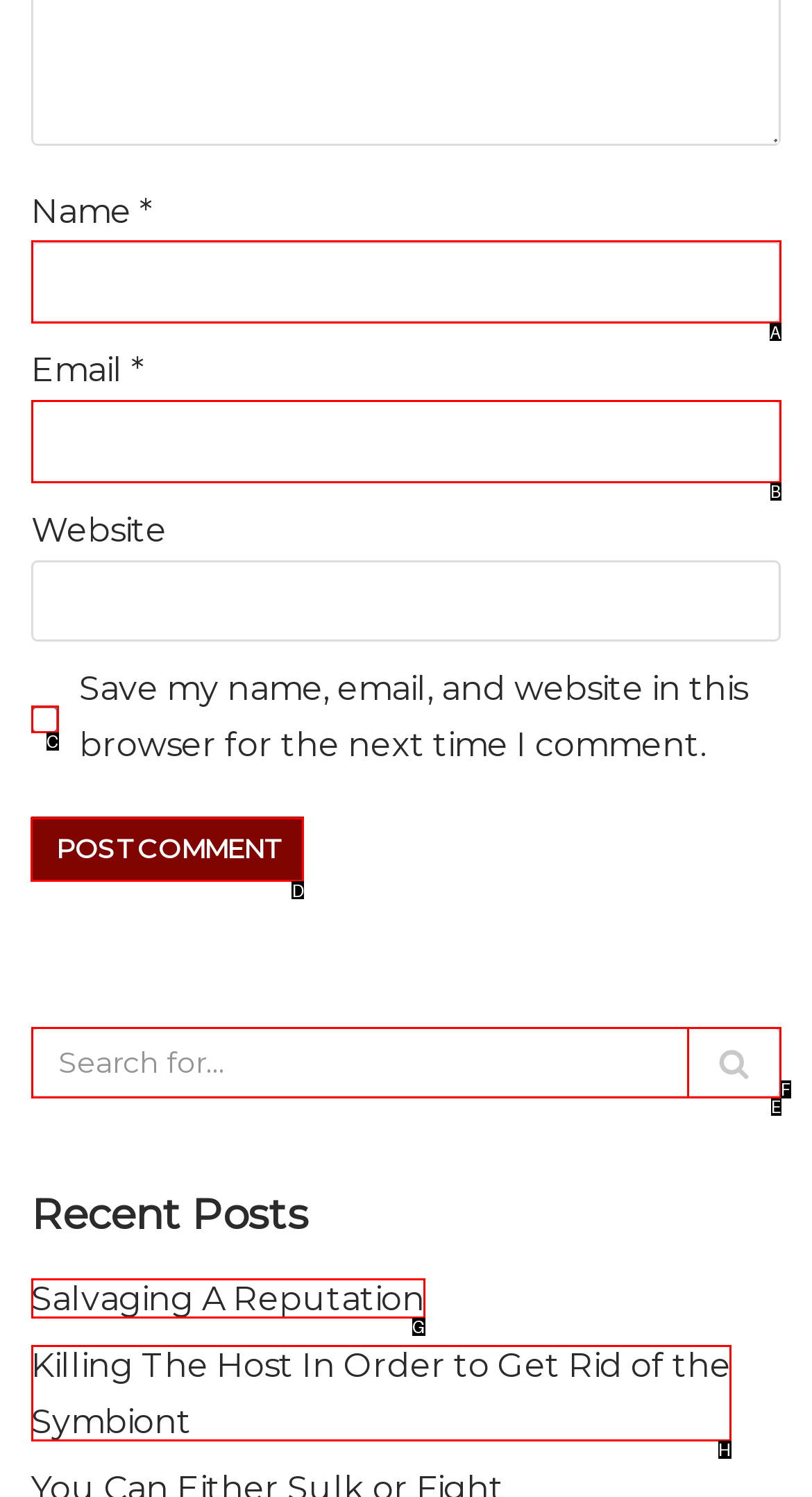Please indicate which HTML element should be clicked to fulfill the following task: Click the Post Comment button. Provide the letter of the selected option.

D